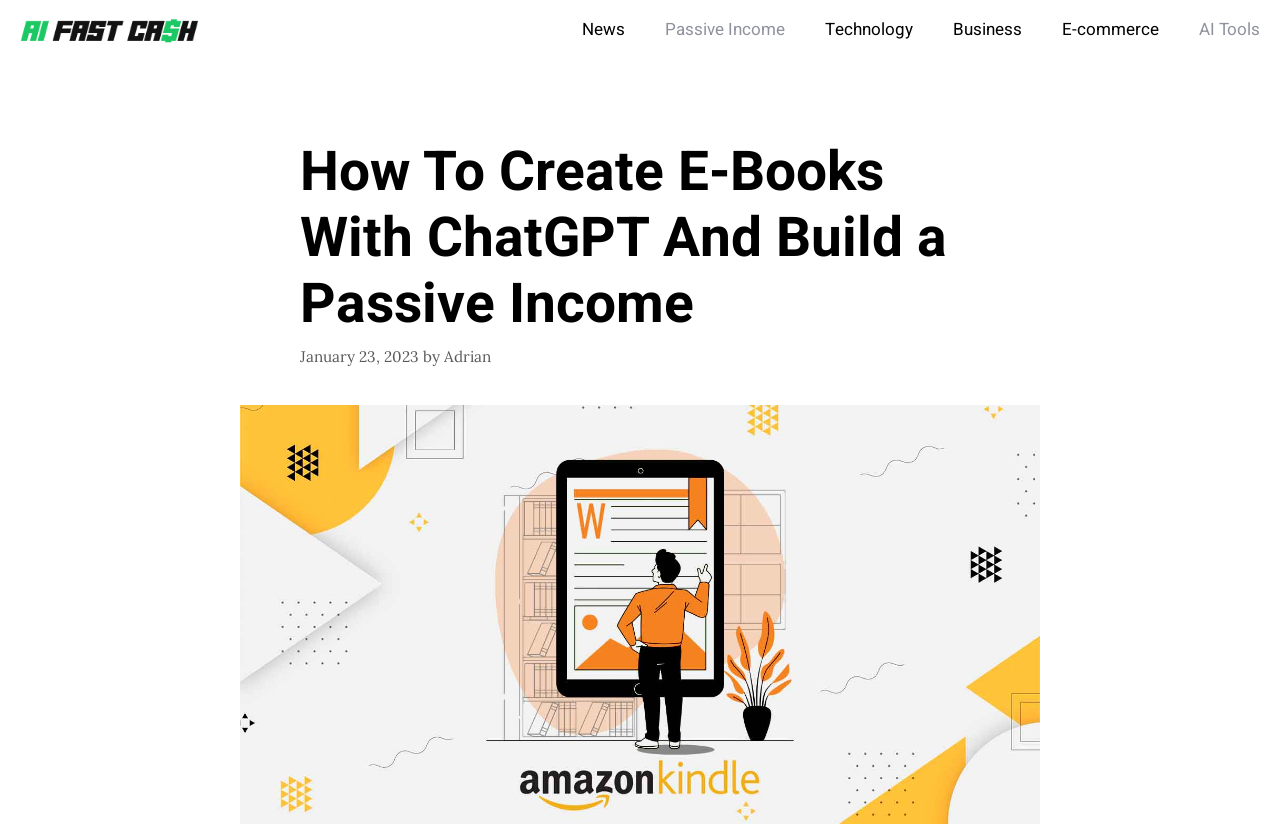Locate the bounding box coordinates of the clickable element to fulfill the following instruction: "Book an appointment online". Provide the coordinates as four float numbers between 0 and 1 in the format [left, top, right, bottom].

None